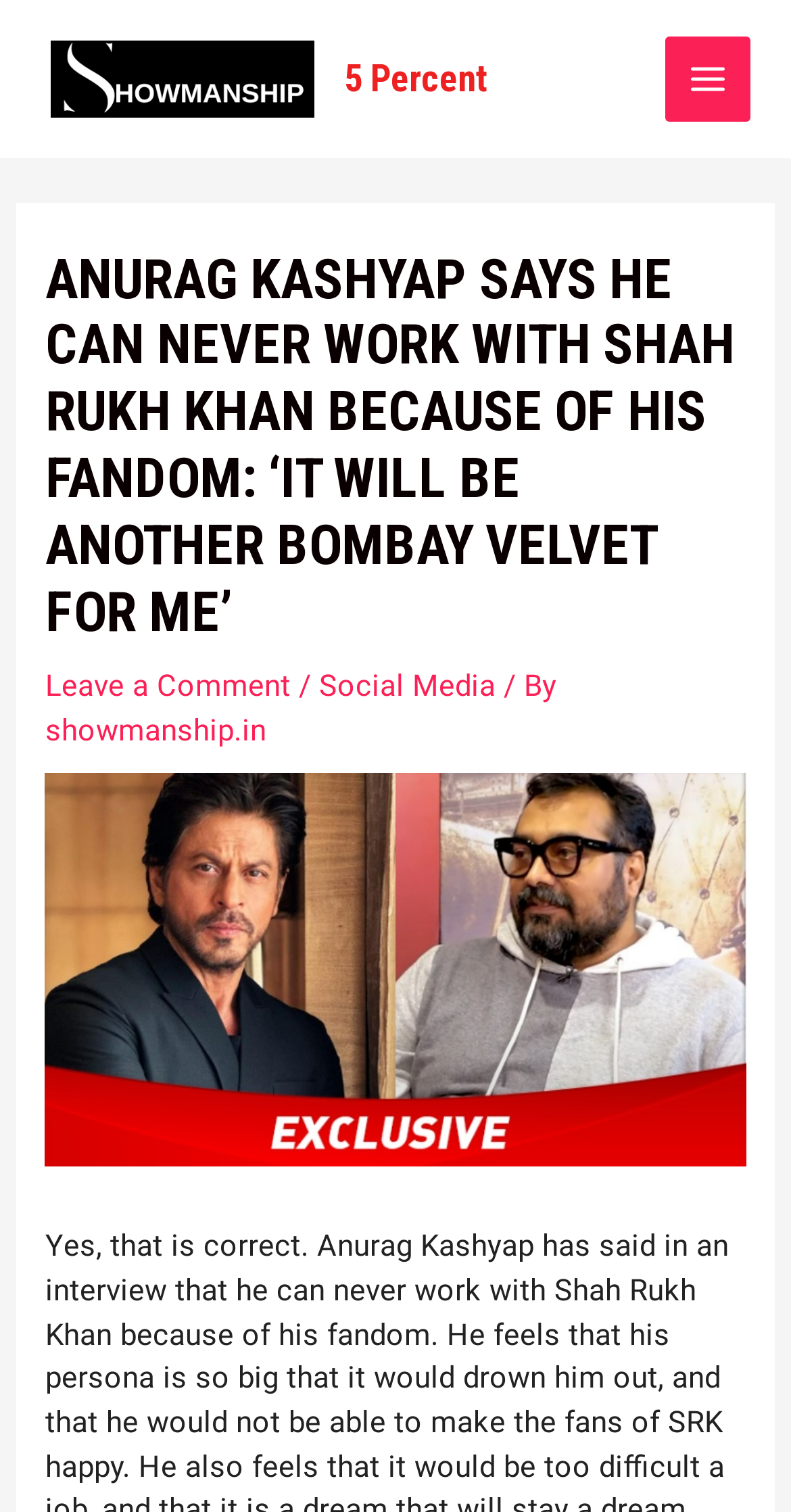Please determine the bounding box of the UI element that matches this description: showmanship.in. The coordinates should be given as (top-left x, top-left y, bottom-right x, bottom-right y), with all values between 0 and 1.

[0.058, 0.47, 0.337, 0.495]